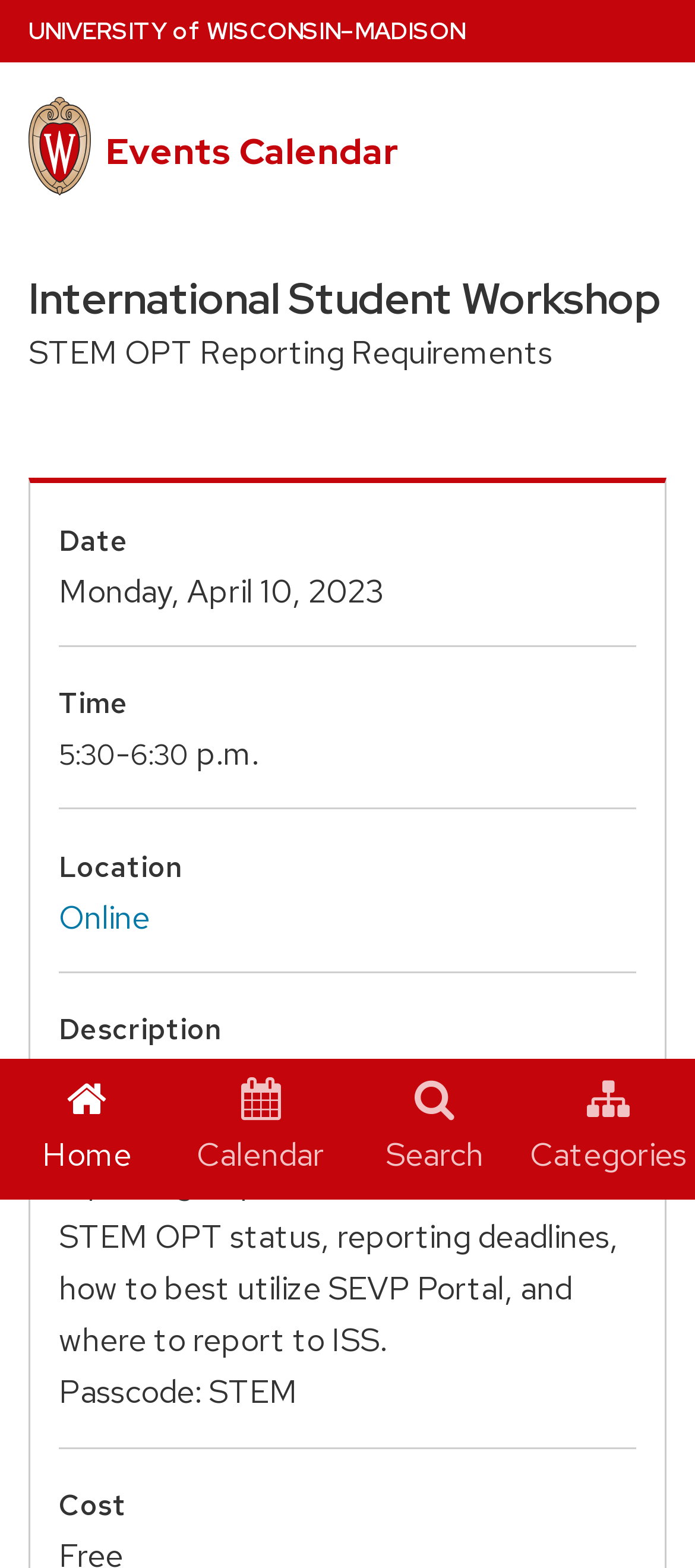Based on the image, provide a detailed and complete answer to the question: 
What is the time of the event?

The time of the event can be found in the 'Event Details' section, which is located below the event title. The specific time is mentioned in the 'Time' field, which is a static text element with the value '5:30-6:30 p.m.'.